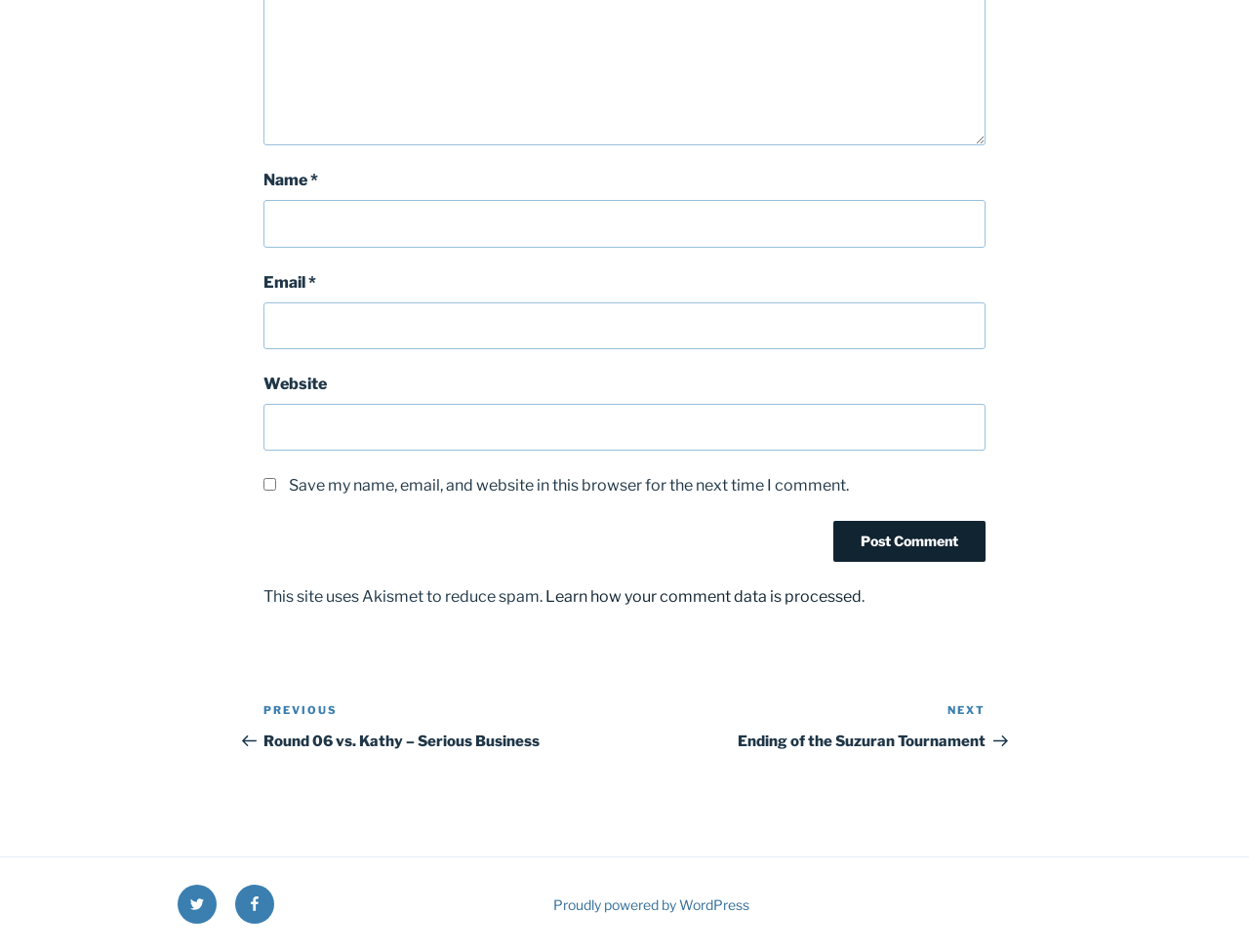Show the bounding box coordinates of the region that should be clicked to follow the instruction: "Visit the previous post."

[0.211, 0.738, 0.5, 0.788]